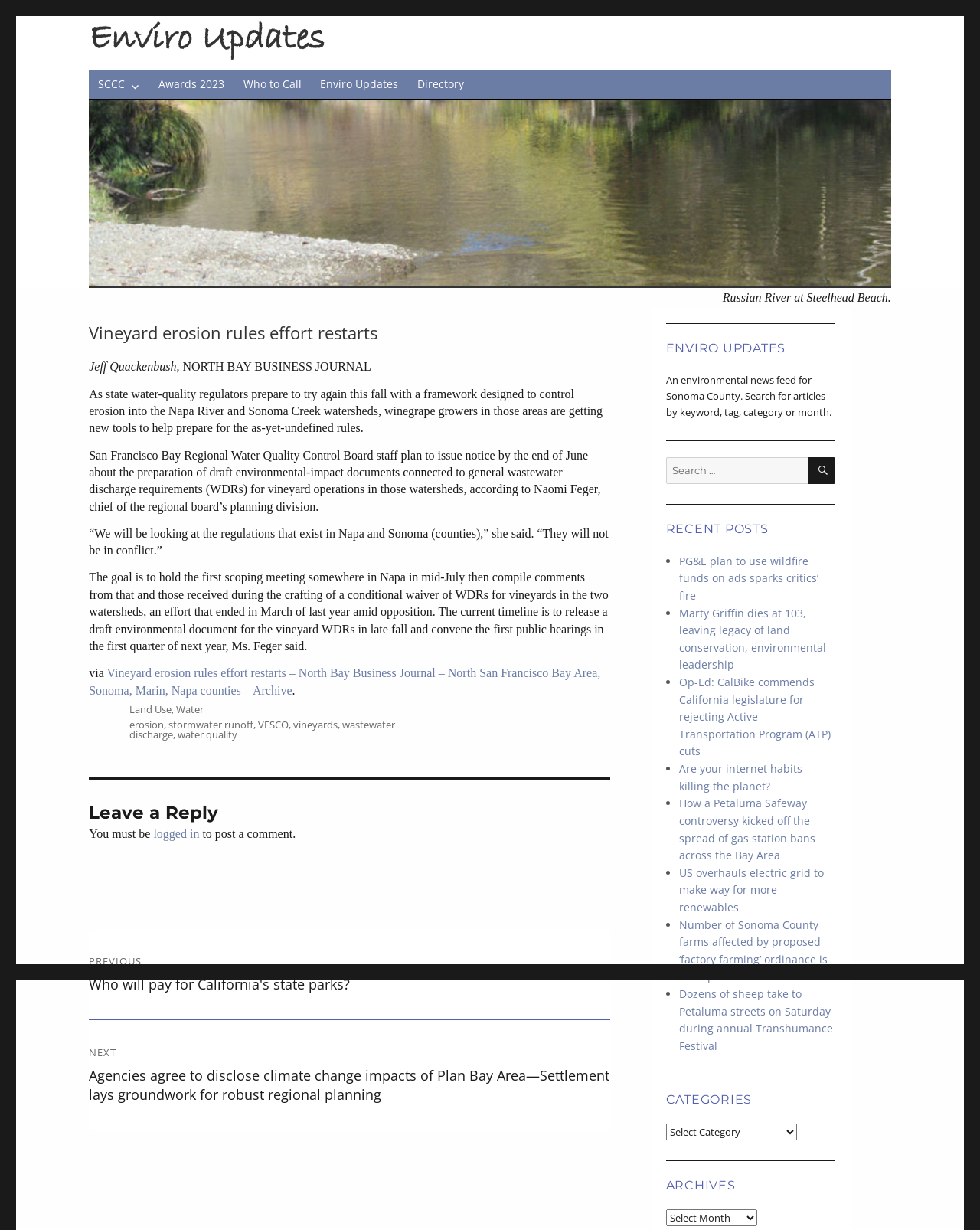Pinpoint the bounding box coordinates for the area that should be clicked to perform the following instruction: "View the 'Recent Posts'".

[0.679, 0.423, 0.853, 0.436]